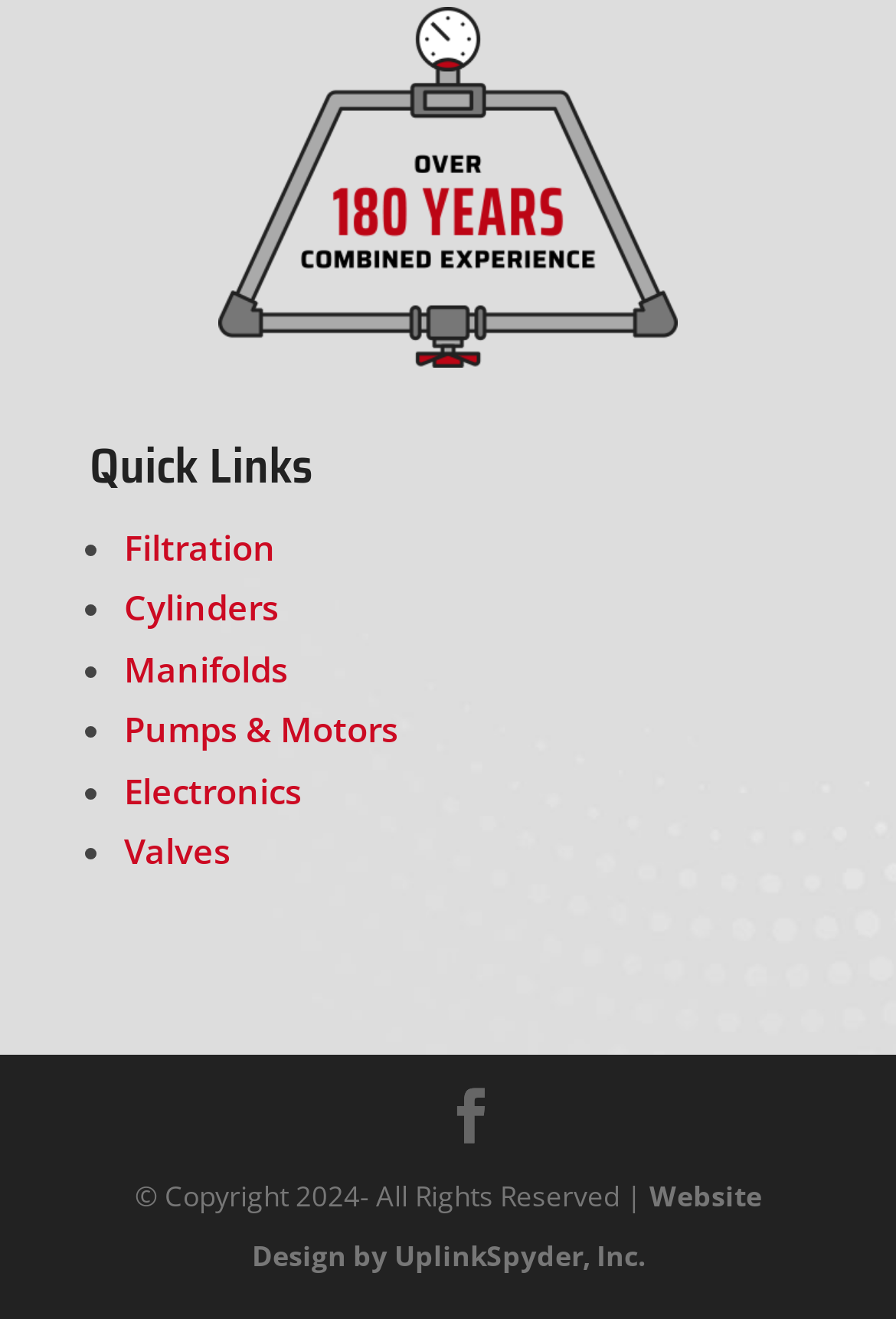Use a single word or phrase to answer this question: 
What is the copyright year of the website?

2024